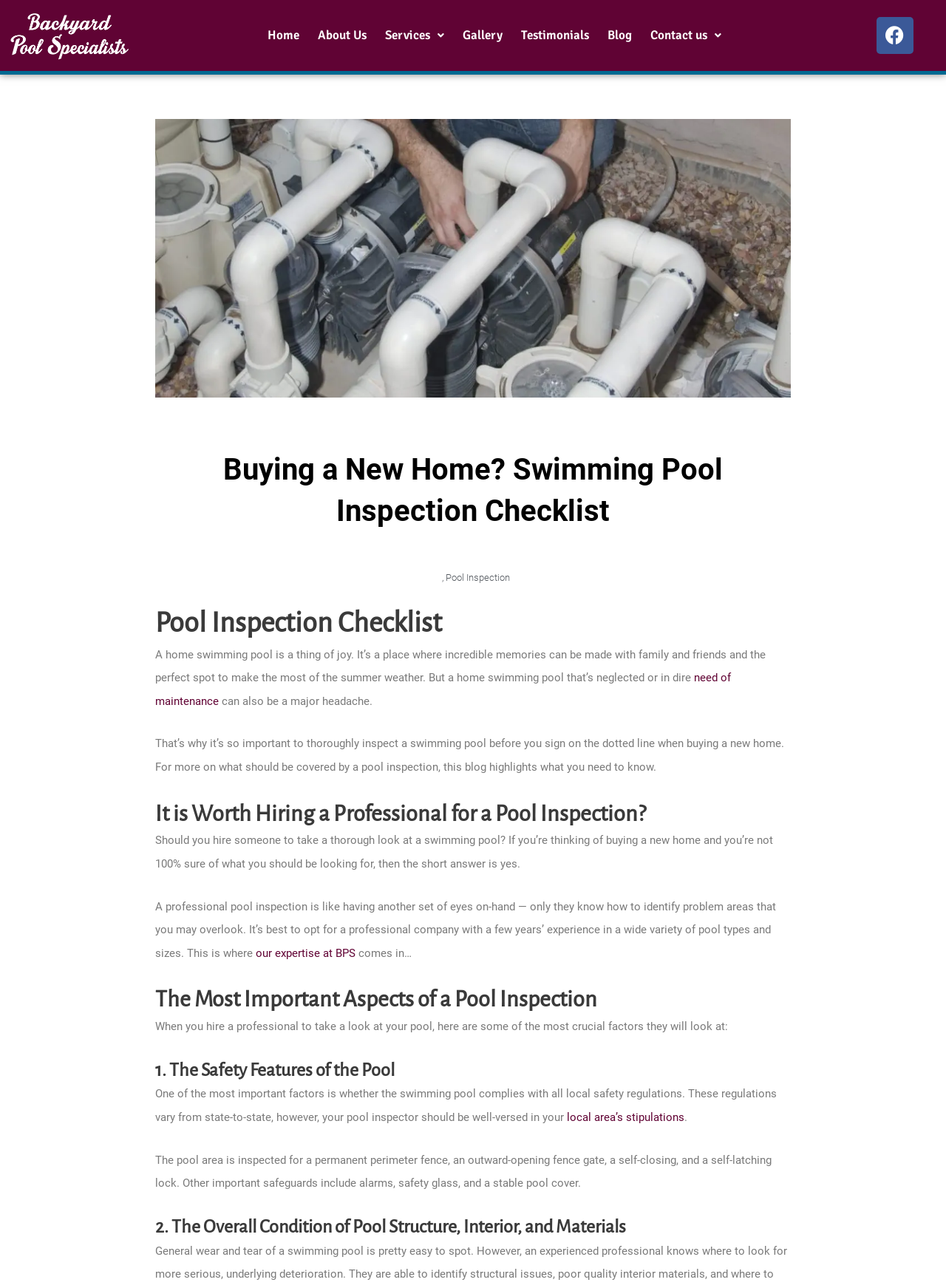Pinpoint the bounding box coordinates of the area that should be clicked to complete the following instruction: "View the 'Gallery'". The coordinates must be given as four float numbers between 0 and 1, i.e., [left, top, right, bottom].

[0.489, 0.017, 0.531, 0.038]